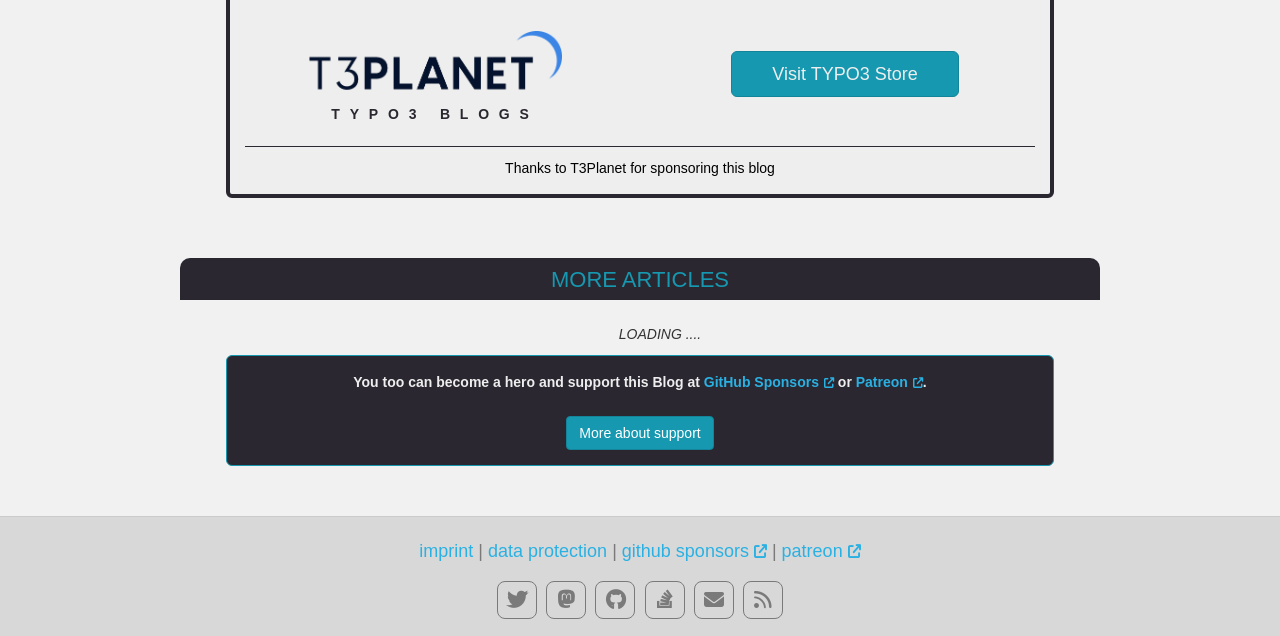Please identify the bounding box coordinates of the element on the webpage that should be clicked to follow this instruction: "Read more about support". The bounding box coordinates should be given as four float numbers between 0 and 1, formatted as [left, top, right, bottom].

[0.442, 0.654, 0.558, 0.707]